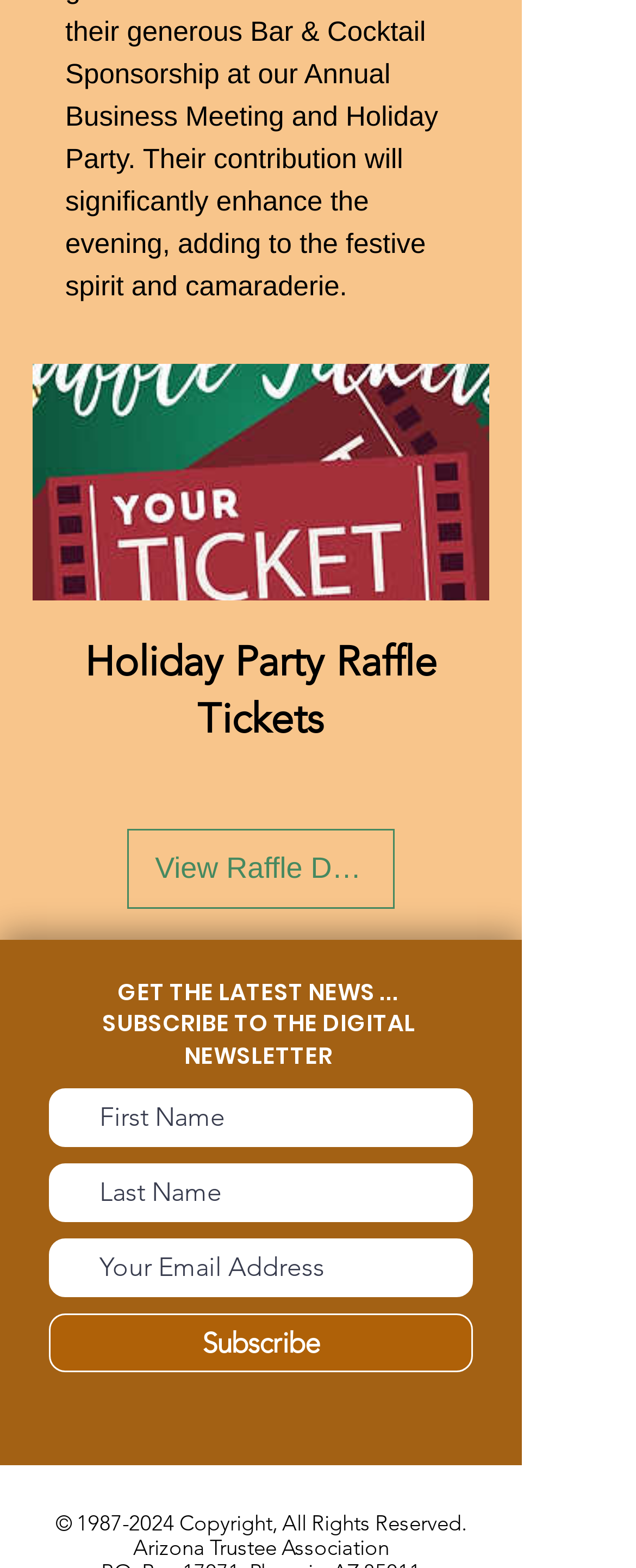Please give a concise answer to this question using a single word or phrase: 
What organization is associated with this website?

Arizona Trustee Association